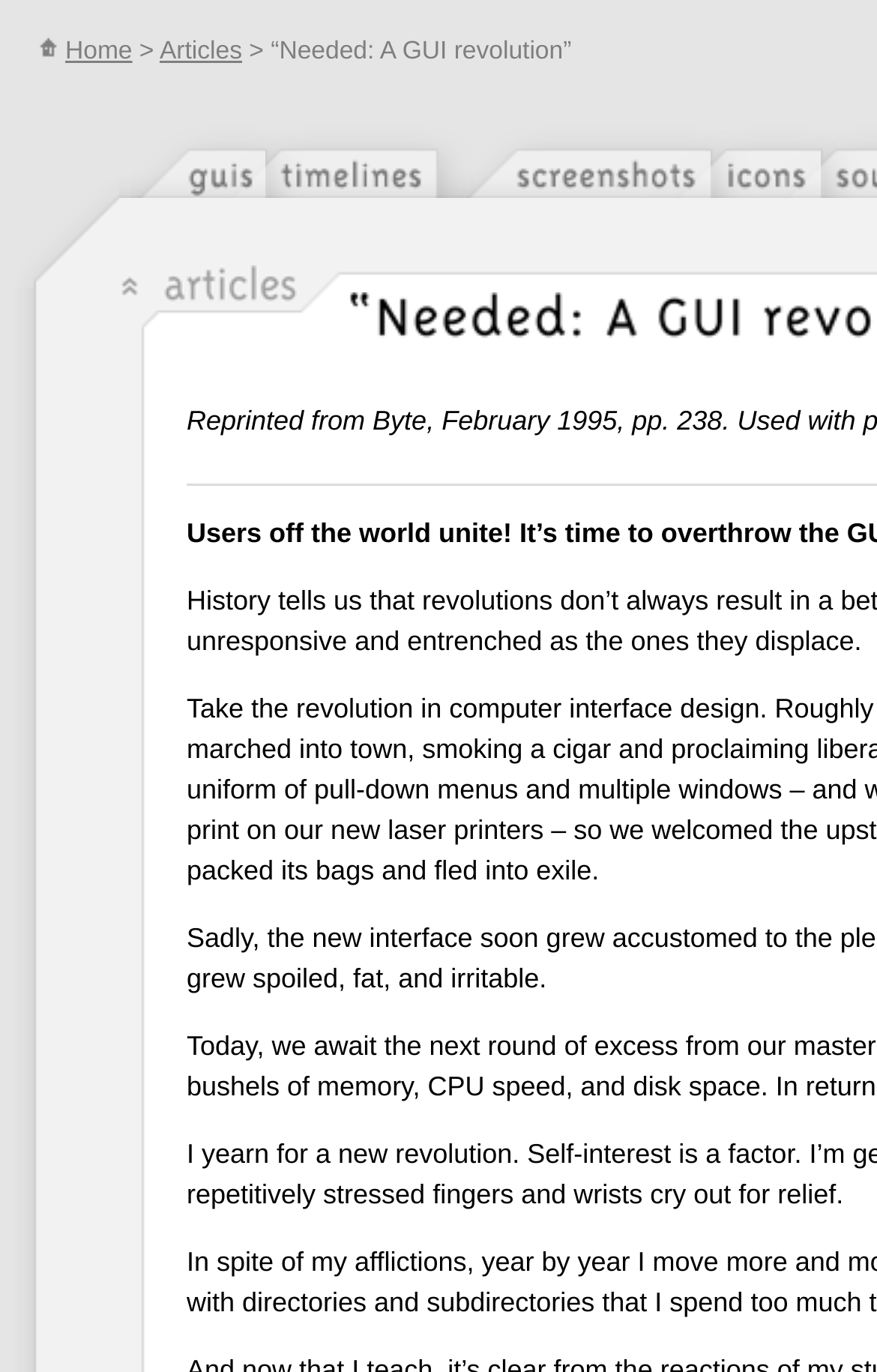How many image elements are on the webpage?
Give a single word or phrase answer based on the content of the image.

11